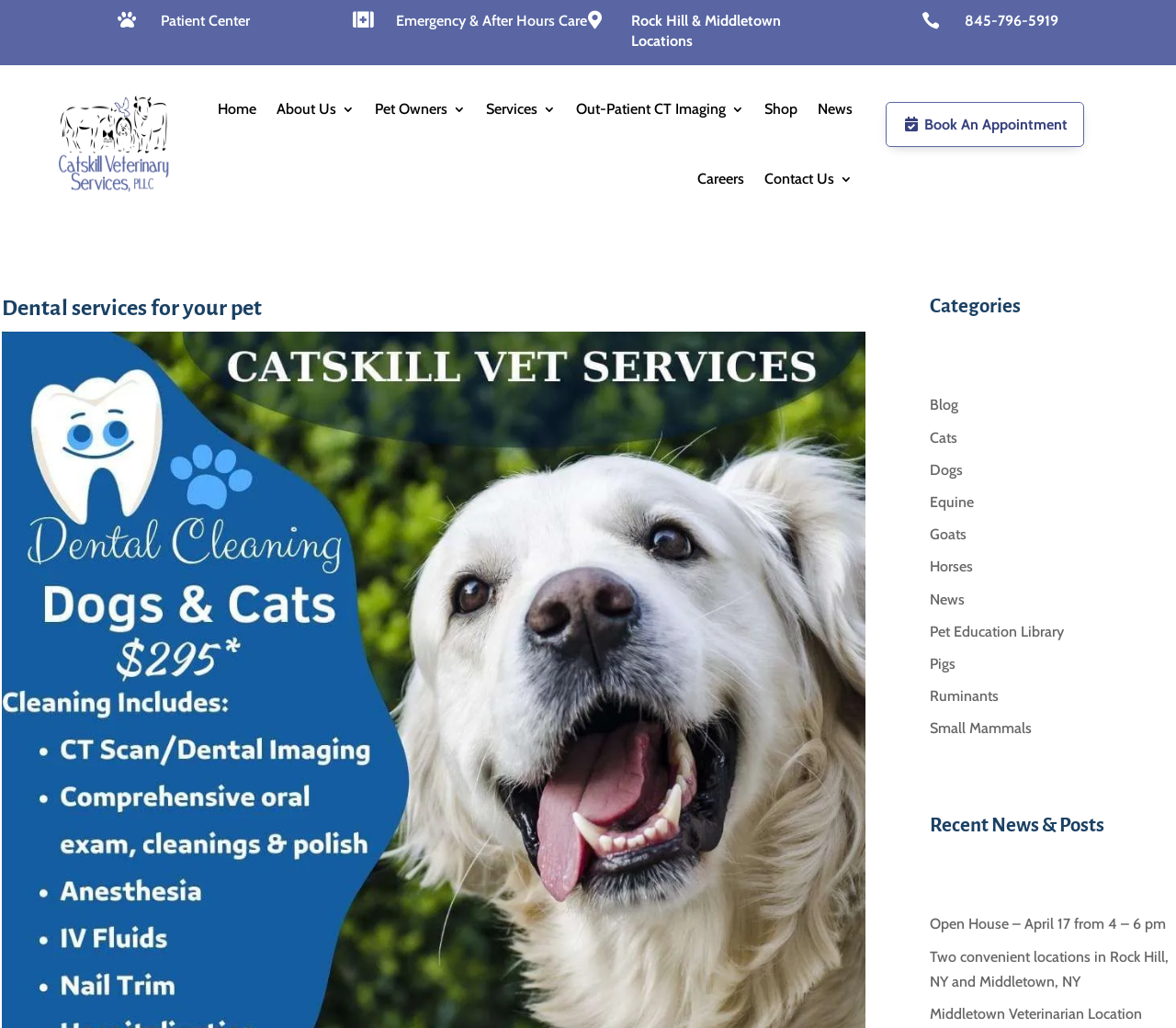Show me the bounding box coordinates of the clickable region to achieve the task as per the instruction: "Learn about dental services for your pet".

[0.001, 0.286, 0.736, 0.322]